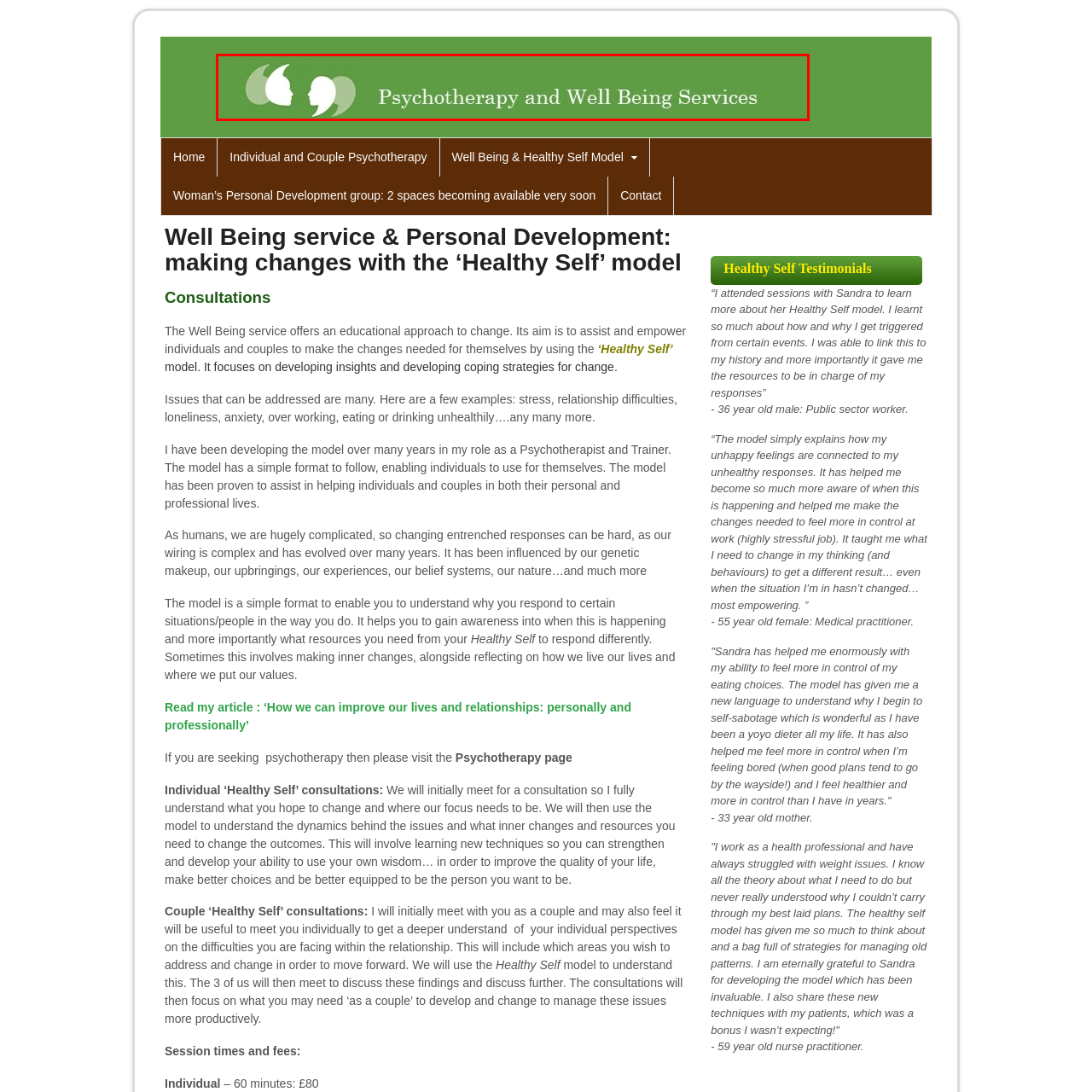Detail the features and components of the image inside the red outline.

The image features a banner for the "Psychotherapy and Well Being Services," prominently displayed against a soothing green background. The design incorporates two stylized silhouettes representing individuals in conversation, emphasizing the theme of communication and connection inherent in psychotherapy. The text, elegantly rendered, reinforces the service's focus on mental health and personal development. This visual serves as an inviting introduction to the array of resources available for individuals seeking to improve their emotional well-being and navigate personal challenges.